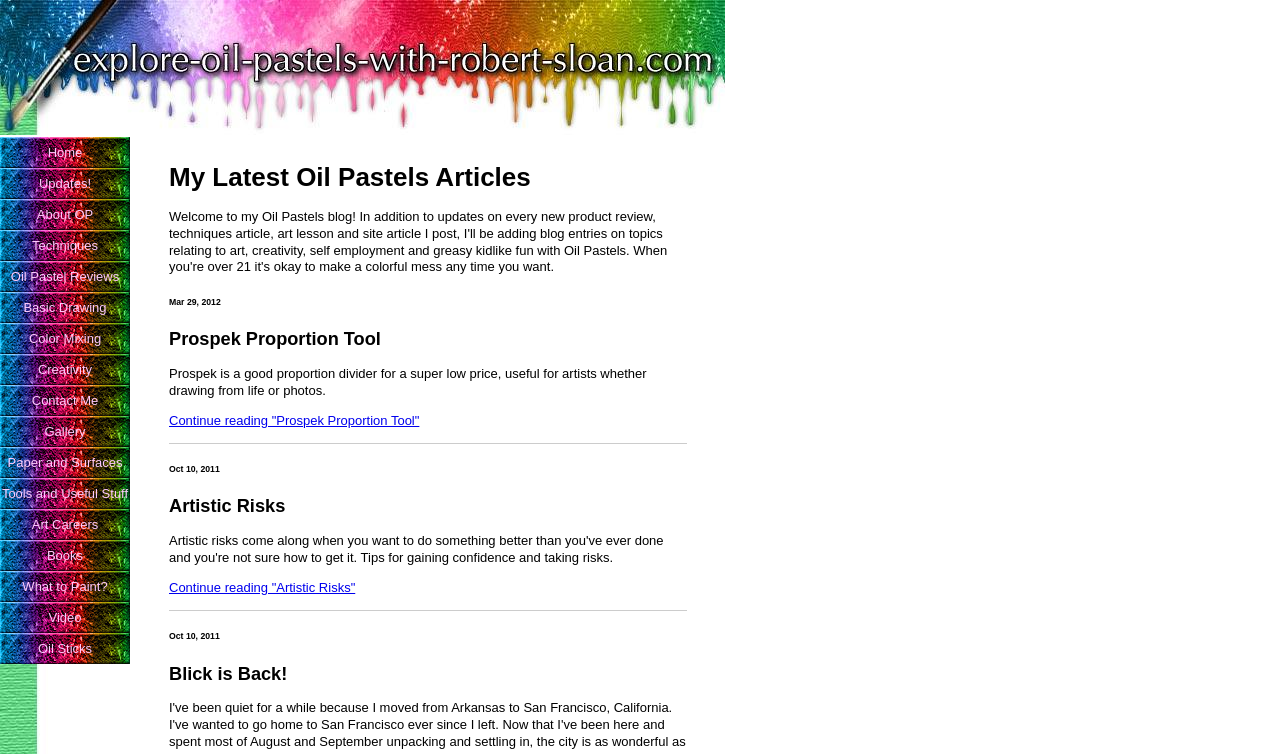Identify the bounding box coordinates of the clickable section necessary to follow the following instruction: "Explore Oil Pastel Reviews". The coordinates should be presented as four float numbers from 0 to 1, i.e., [left, top, right, bottom].

[0.0, 0.346, 0.102, 0.387]